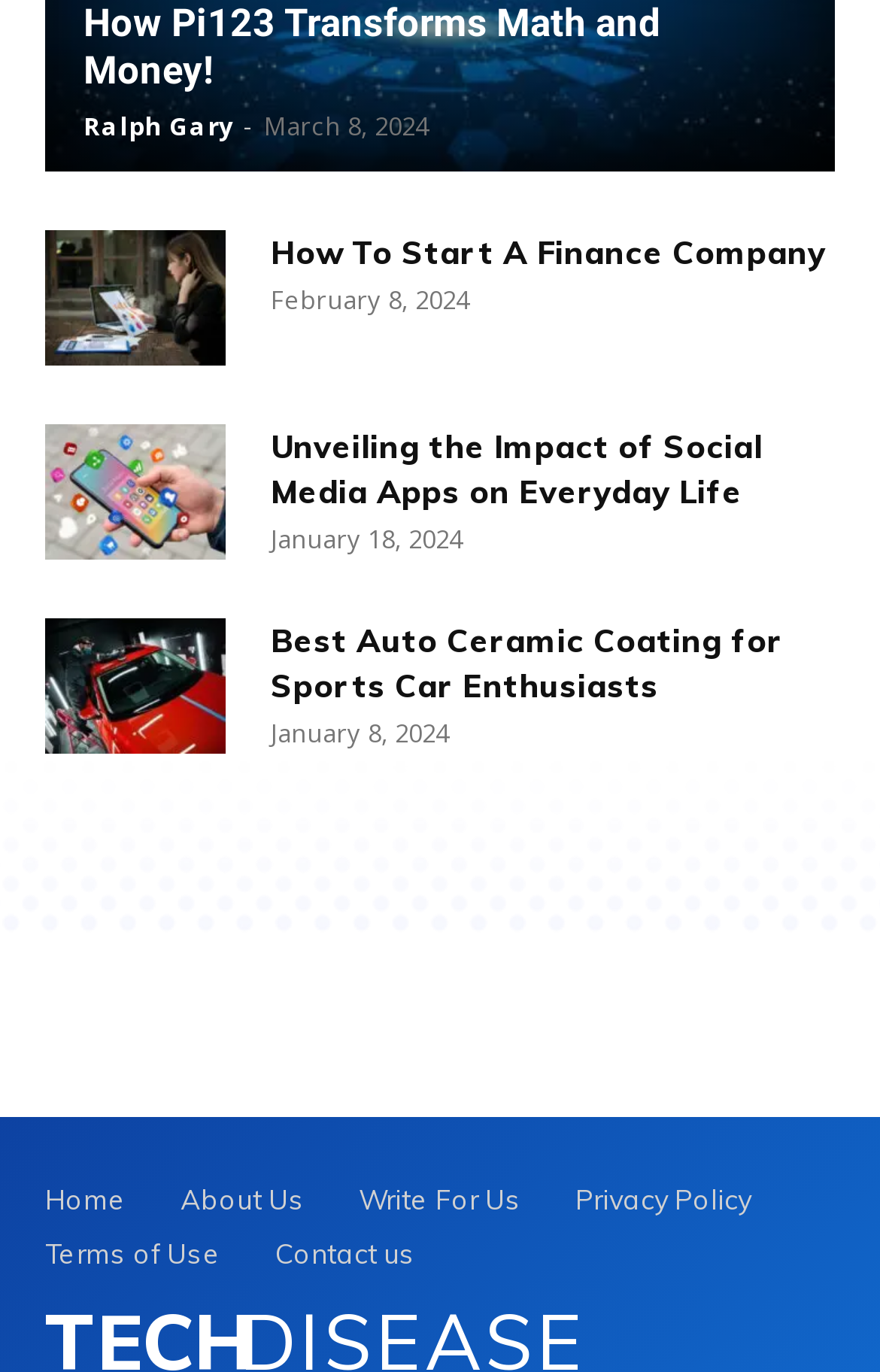Can you determine the bounding box coordinates of the area that needs to be clicked to fulfill the following instruction: "Click on 'How Pi123 Transforms Math and Money!' to read the article"?

[0.095, 0.001, 0.751, 0.068]